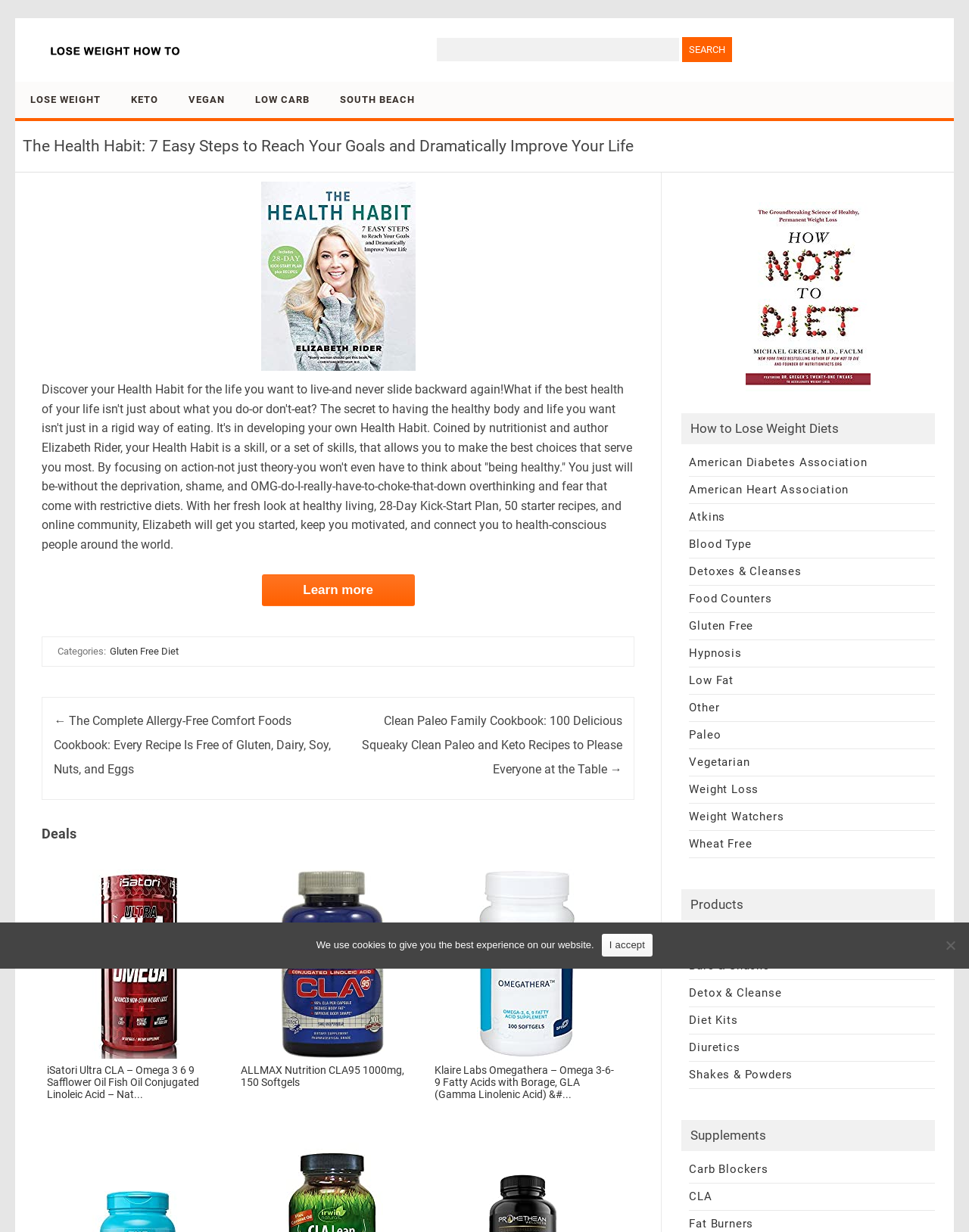Determine the bounding box coordinates of the clickable region to execute the instruction: "Read the article about the Complete Allergy-Free Comfort Foods Cookbook". The coordinates should be four float numbers between 0 and 1, denoted as [left, top, right, bottom].

[0.056, 0.579, 0.342, 0.63]